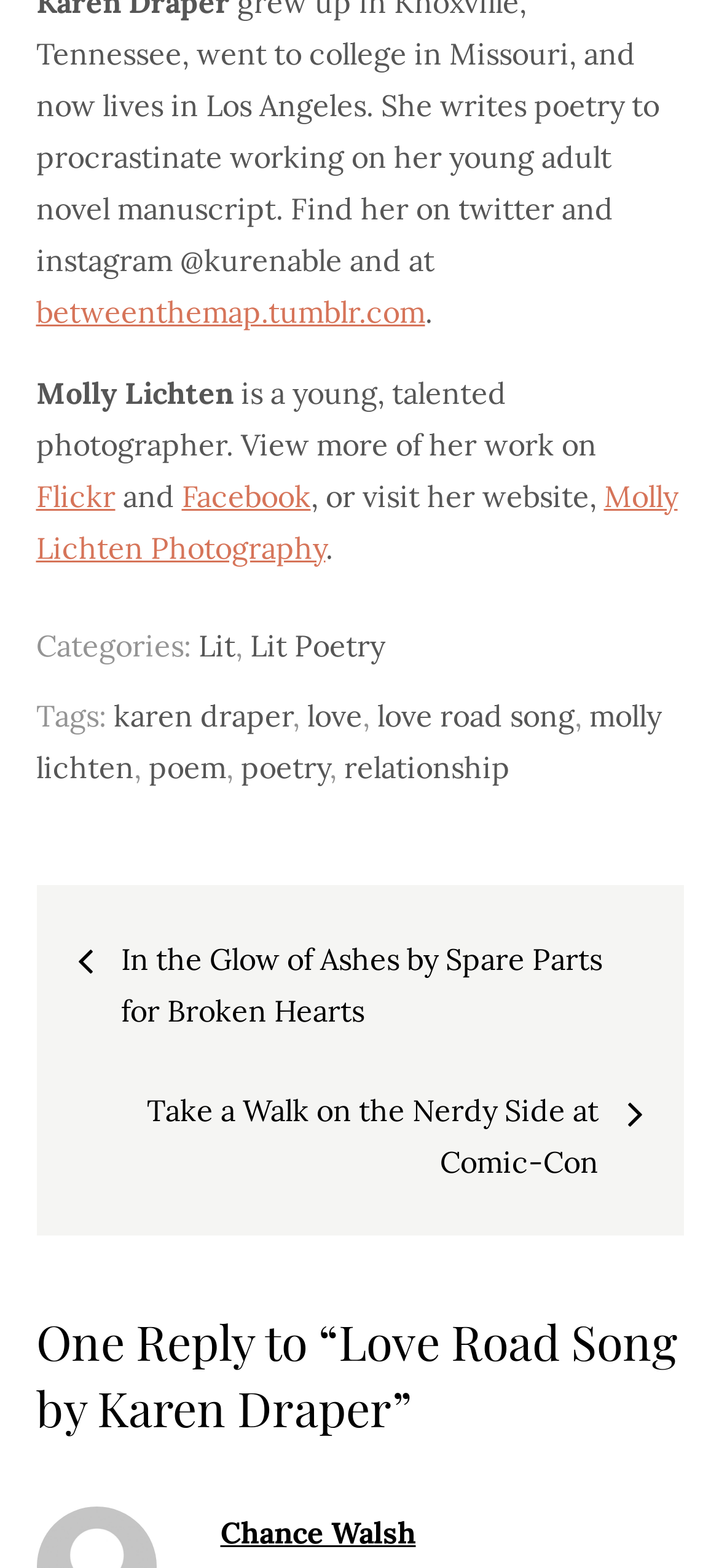Identify the bounding box for the described UI element: "Molly Lichten Photography".

[0.05, 0.304, 0.942, 0.361]